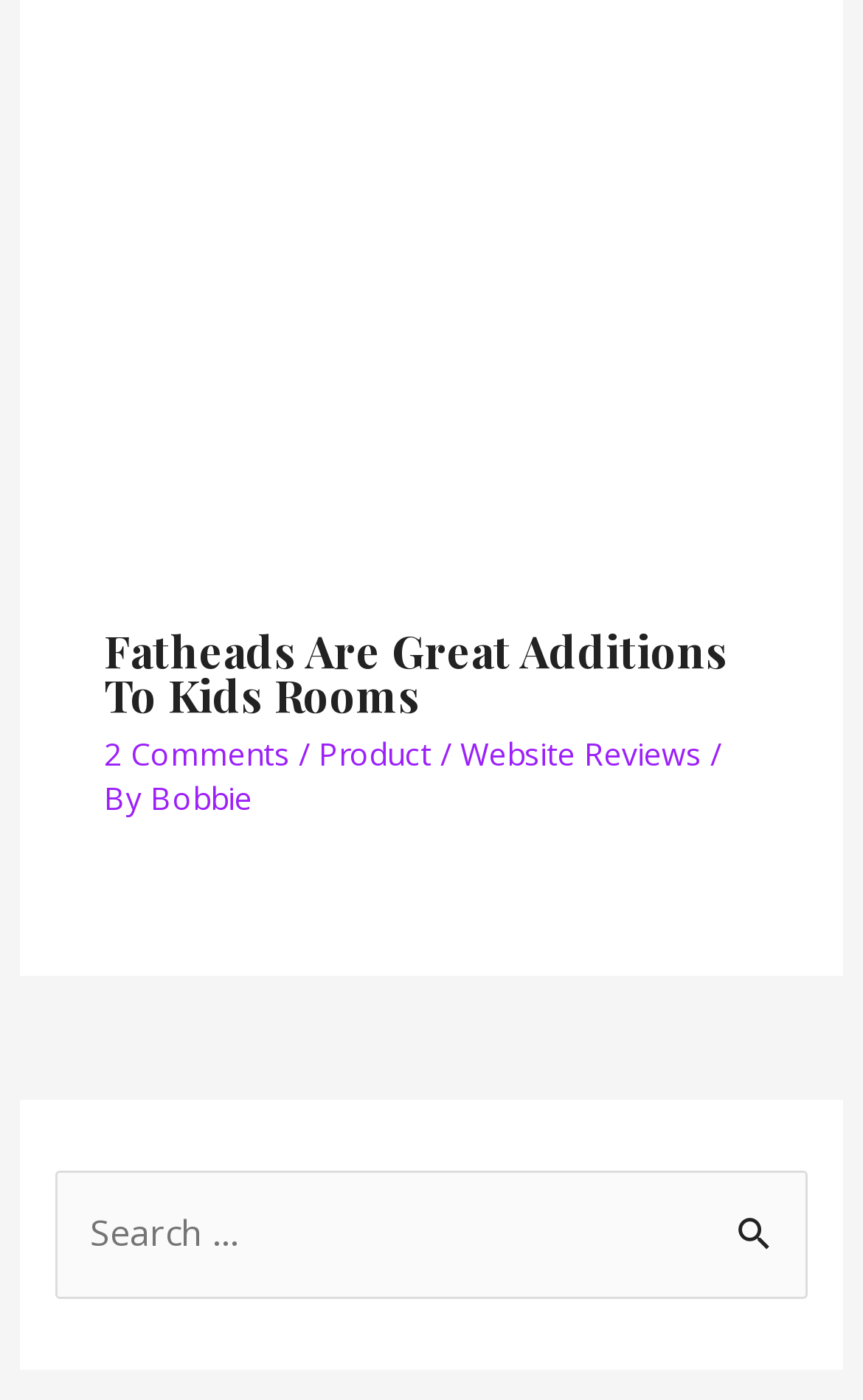Identify the coordinates of the bounding box for the element described below: "Bobbie". Return the coordinates as four float numbers between 0 and 1: [left, top, right, bottom].

[0.174, 0.556, 0.292, 0.586]